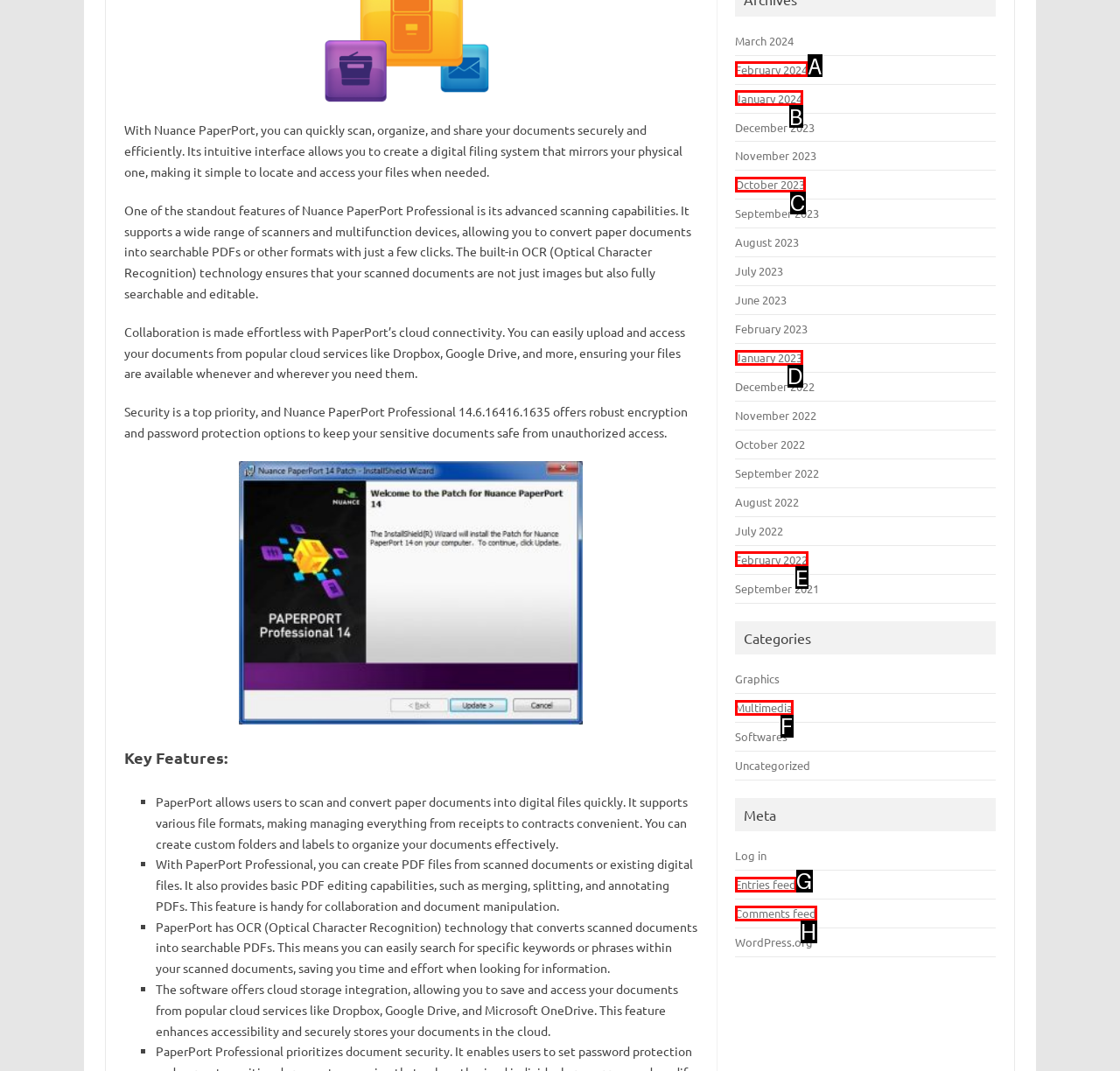Select the letter that corresponds to this element description: January 2023
Answer with the letter of the correct option directly.

D